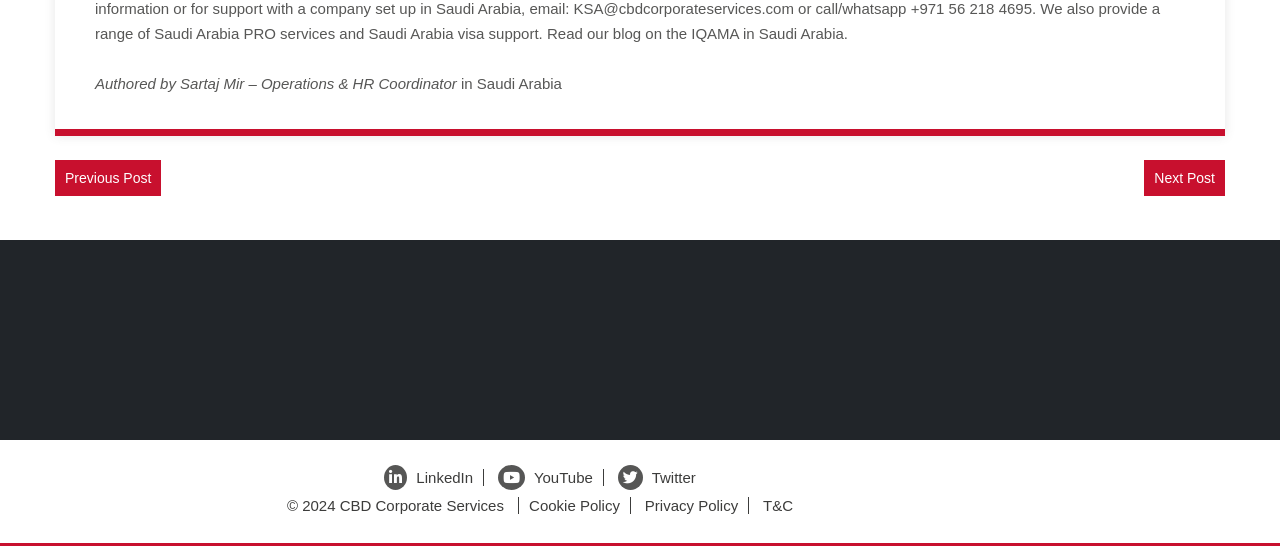Bounding box coordinates should be provided in the format (top-left x, top-left y, bottom-right x, bottom-right y) with all values between 0 and 1. Identify the bounding box for this UI element: KSA@cbdcorporateservices.com

[0.448, 0.001, 0.62, 0.032]